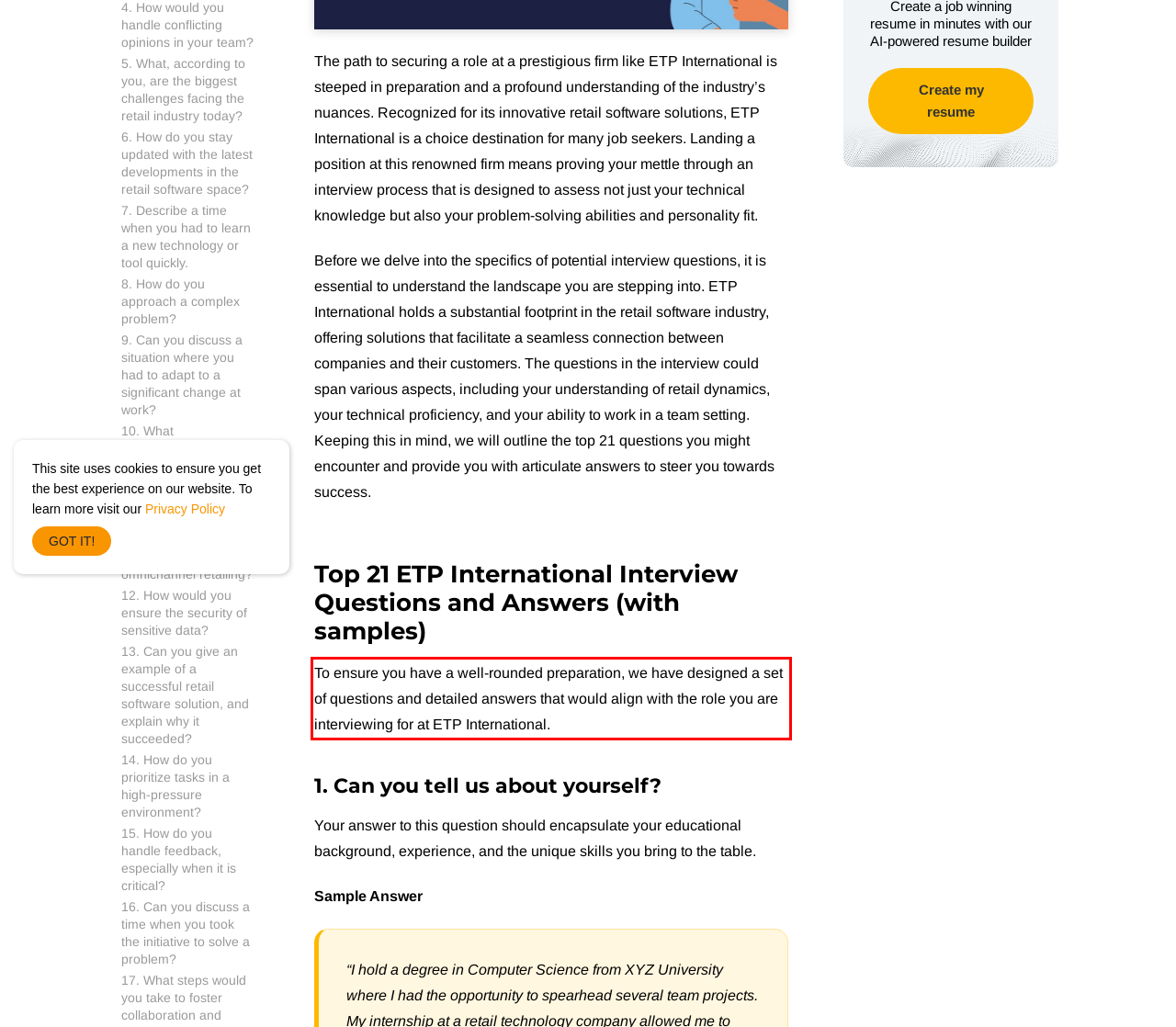Extract and provide the text found inside the red rectangle in the screenshot of the webpage.

To ensure you have a well-rounded preparation, we have designed a set of questions and detailed answers that would align with the role you are interviewing for at ETP International.